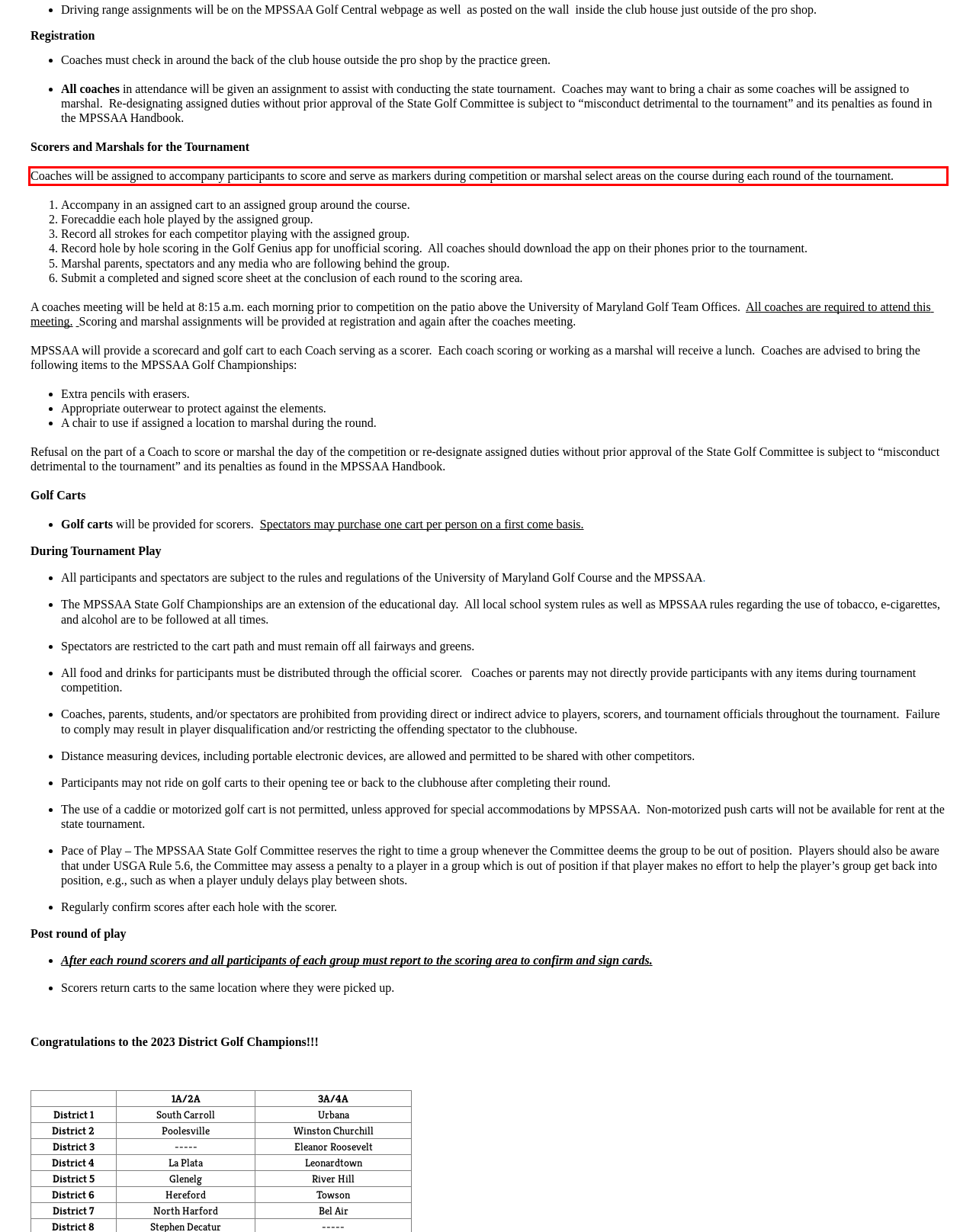Using the provided webpage screenshot, identify and read the text within the red rectangle bounding box.

Coaches will be assigned to accompany participants to score and serve as markers during competition or marshal select areas on the course during each round of the tournament.